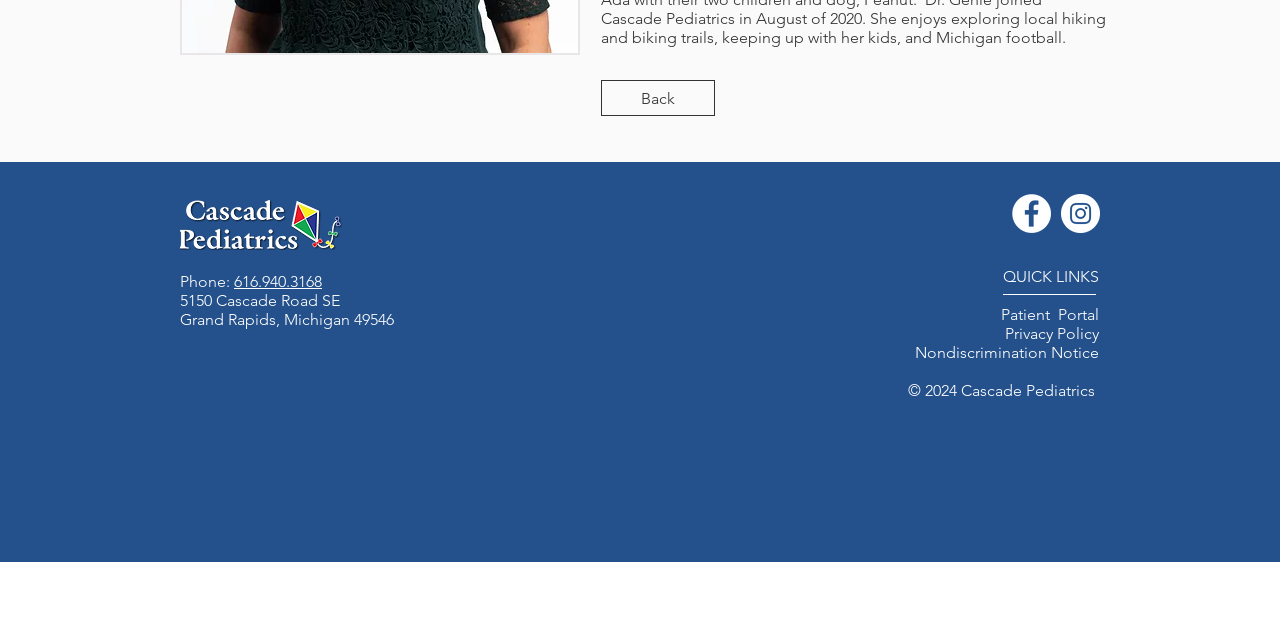Locate the bounding box coordinates of the UI element described by: "Nondiscrimination Notice". The bounding box coordinates should consist of four float numbers between 0 and 1, i.e., [left, top, right, bottom].

[0.715, 0.536, 0.859, 0.566]